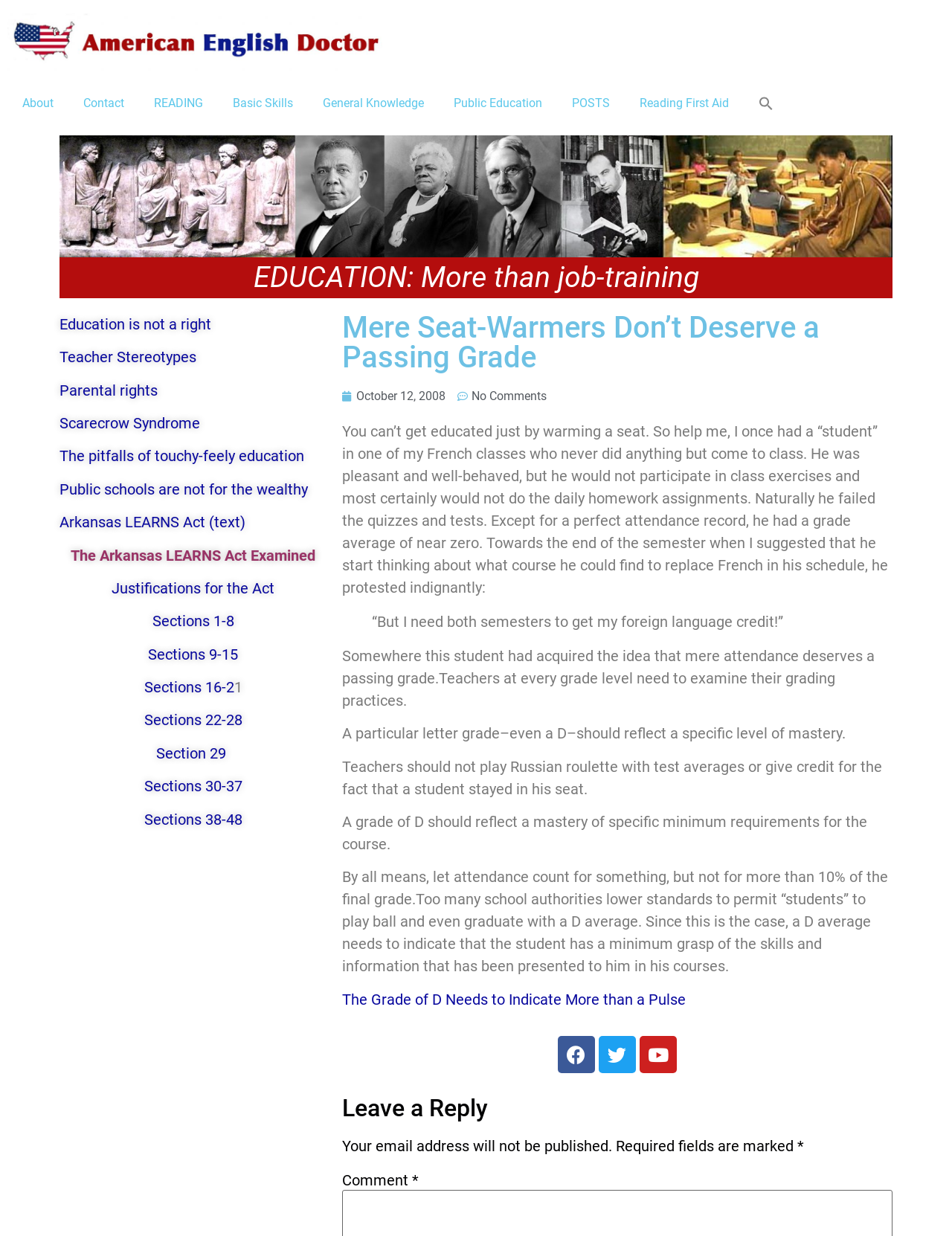Determine the bounding box coordinates for the area you should click to complete the following instruction: "Click on the 'READING' link".

[0.146, 0.07, 0.229, 0.098]